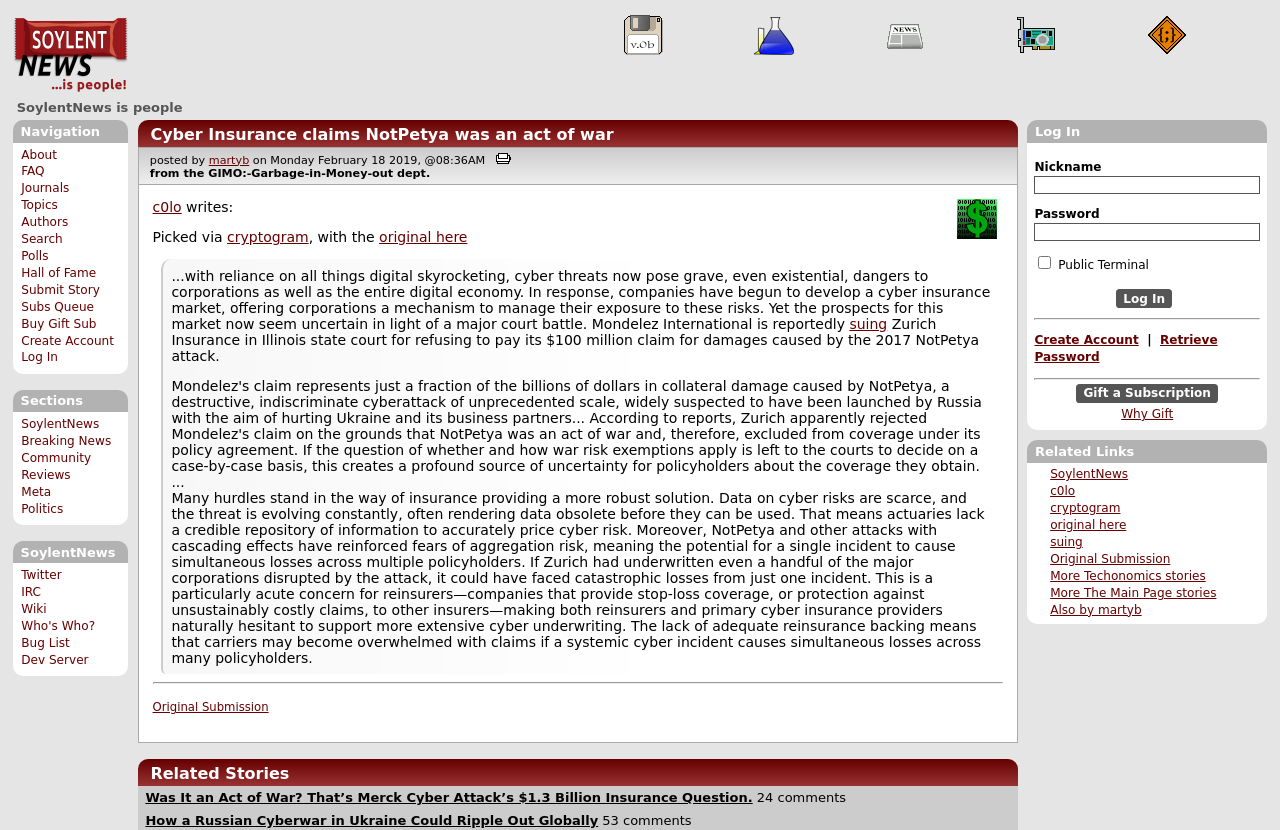Determine the bounding box coordinates of the area to click in order to meet this instruction: "Create a new account".

[0.017, 0.402, 0.089, 0.419]